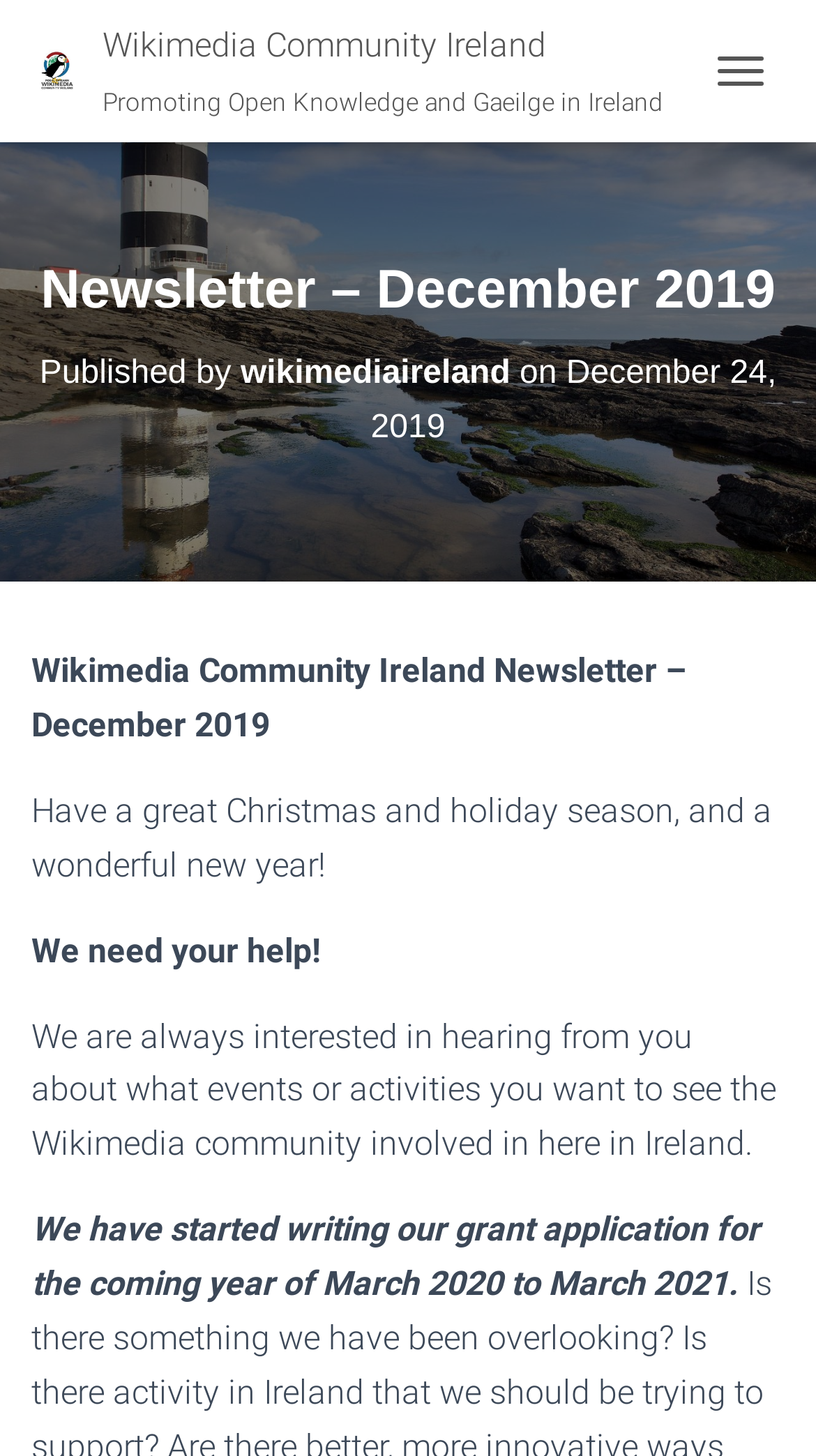Create a detailed narrative of the webpage’s visual and textual elements.

The webpage is a newsletter from Wikimedia Community Ireland, specifically the December 2019 edition. At the top left, there is a bilingual logo of Wikimedia Community Ireland, which is an image. Next to the logo, there is a link with the same name, which serves as a navigation element. On the top right, there is a "TOGGLE NAVIGATION" button.

Below the logo and the button, there are two headings. The first heading displays the title of the newsletter, "Newsletter – December 2019", and the second heading shows the publication information, "Published by wikimediaireland on December 24, 2019". The publication information includes a link to "wikimediaireland" and a timestamp.

The main content of the newsletter starts with a static text block that repeats the title of the newsletter. This is followed by a series of paragraphs. The first paragraph wishes readers a great Christmas and holiday season, and a wonderful new year. The second paragraph is a call to action, asking readers for their help. The third paragraph explains that the Wikimedia community is interested in hearing from readers about their desired events or activities in Ireland.

The final paragraph mentions that the community has started writing a grant application for the coming year, from March 2020 to March 2021. There are five paragraphs of static text in total, which make up the main content of the newsletter.